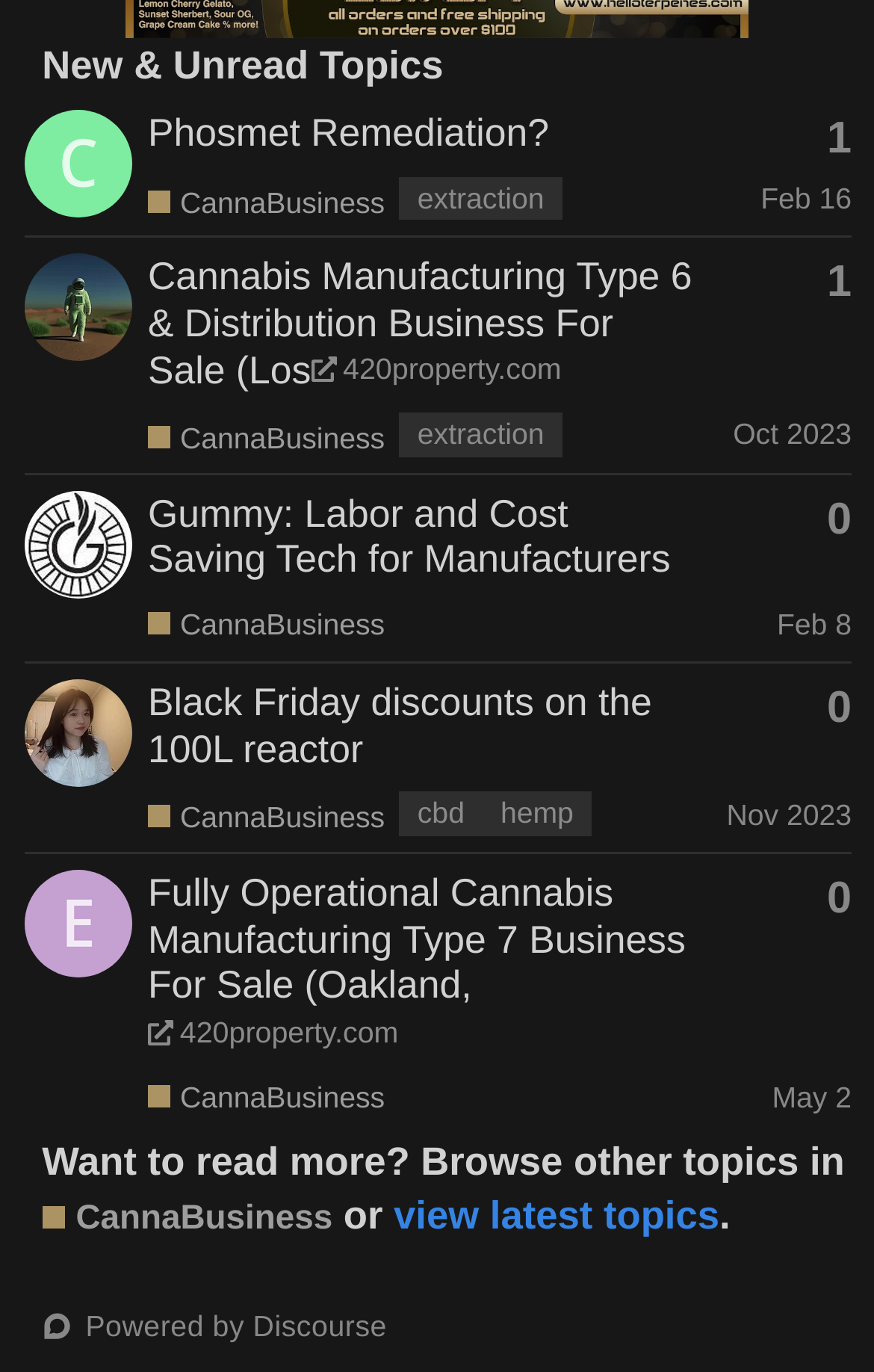What is the type of business for sale in the topic 'Fully Operational Cannabis Manufacturing Type 7 Business For Sale (Oakland,'?
Relying on the image, give a concise answer in one word or a brief phrase.

Cannabis Manufacturing Type 7